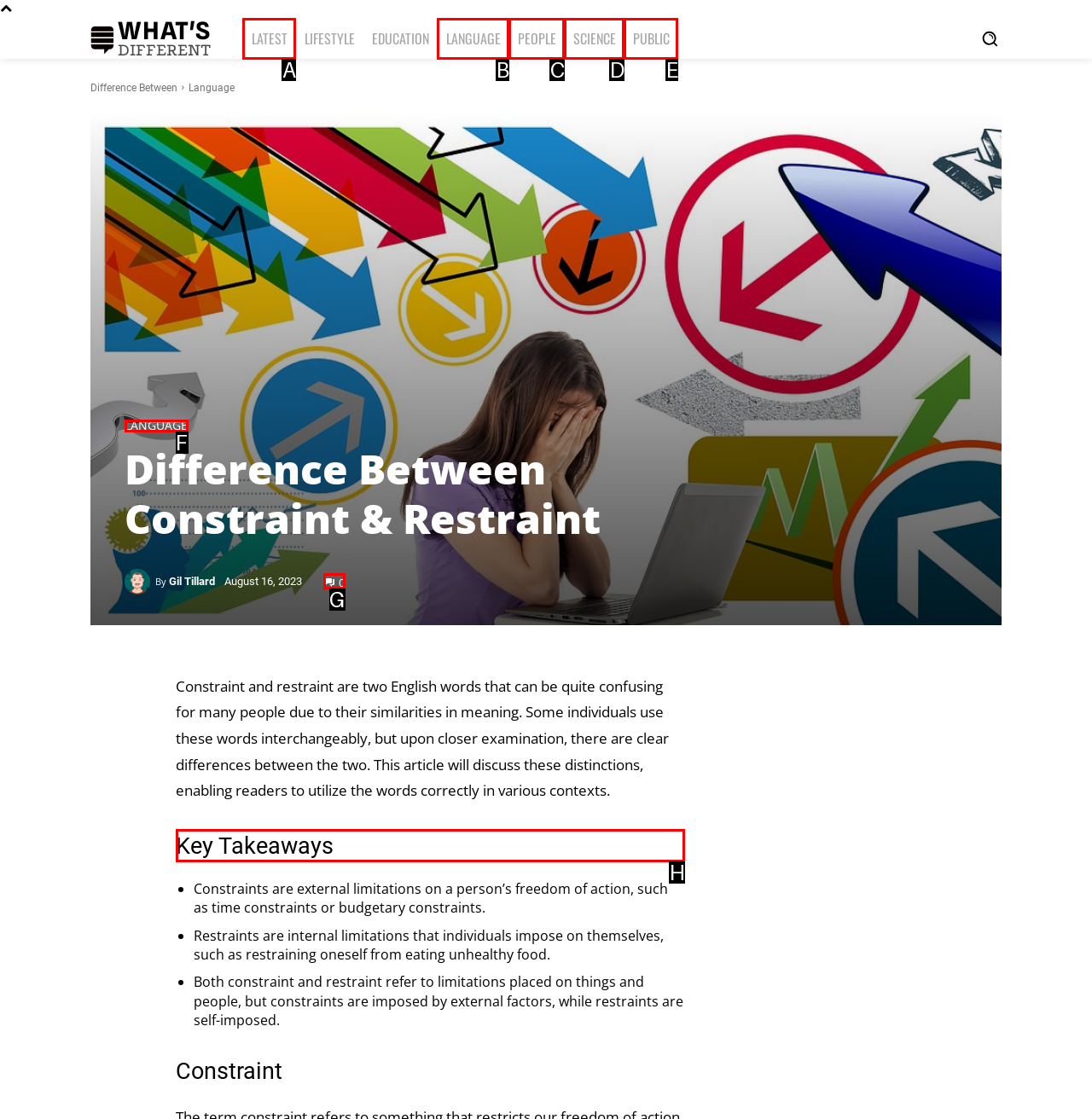Select the UI element that should be clicked to execute the following task: Learn about the key takeaways
Provide the letter of the correct choice from the given options.

H